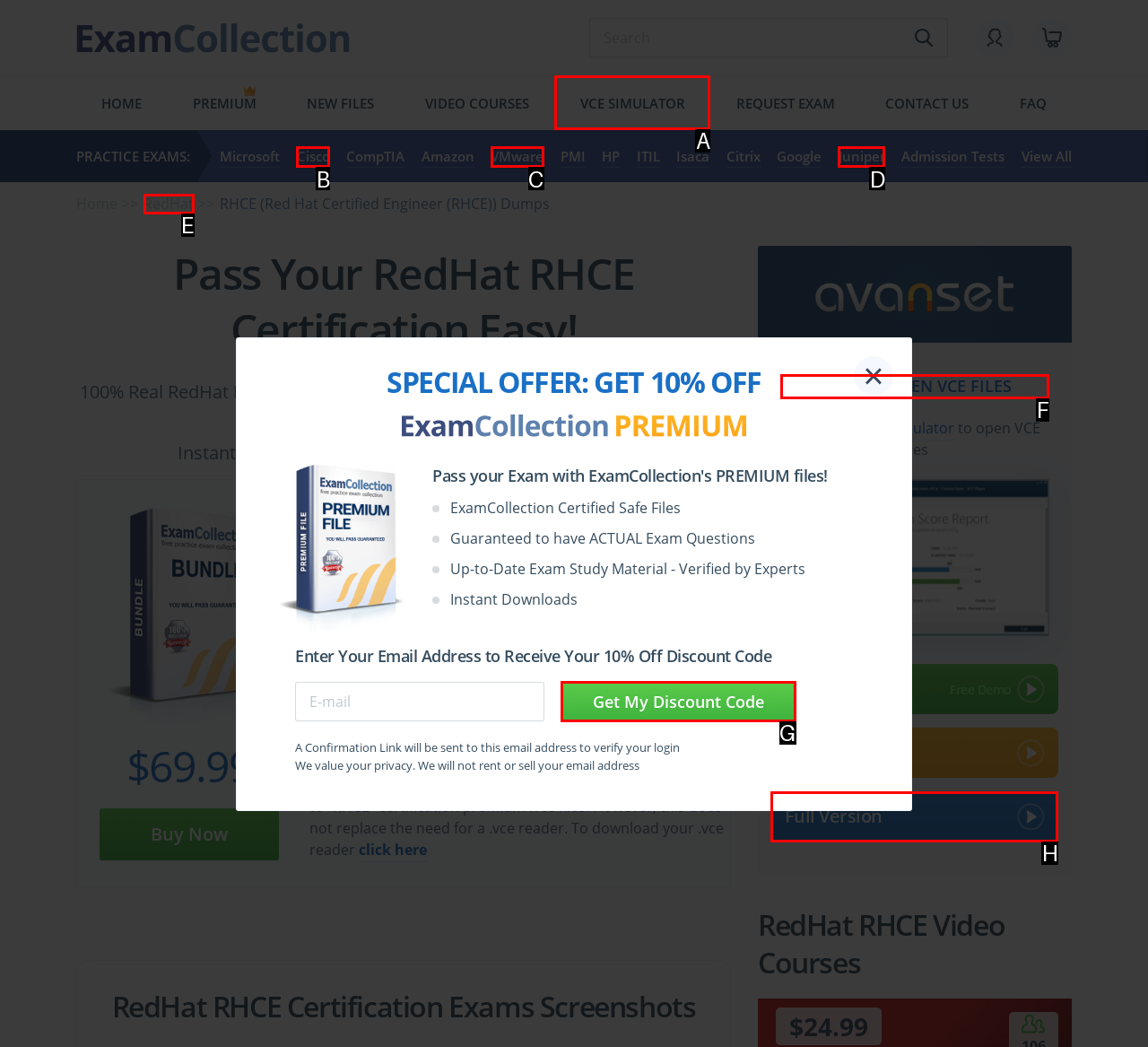Select the right option to accomplish this task: Get My Discount Code. Reply with the letter corresponding to the correct UI element.

G